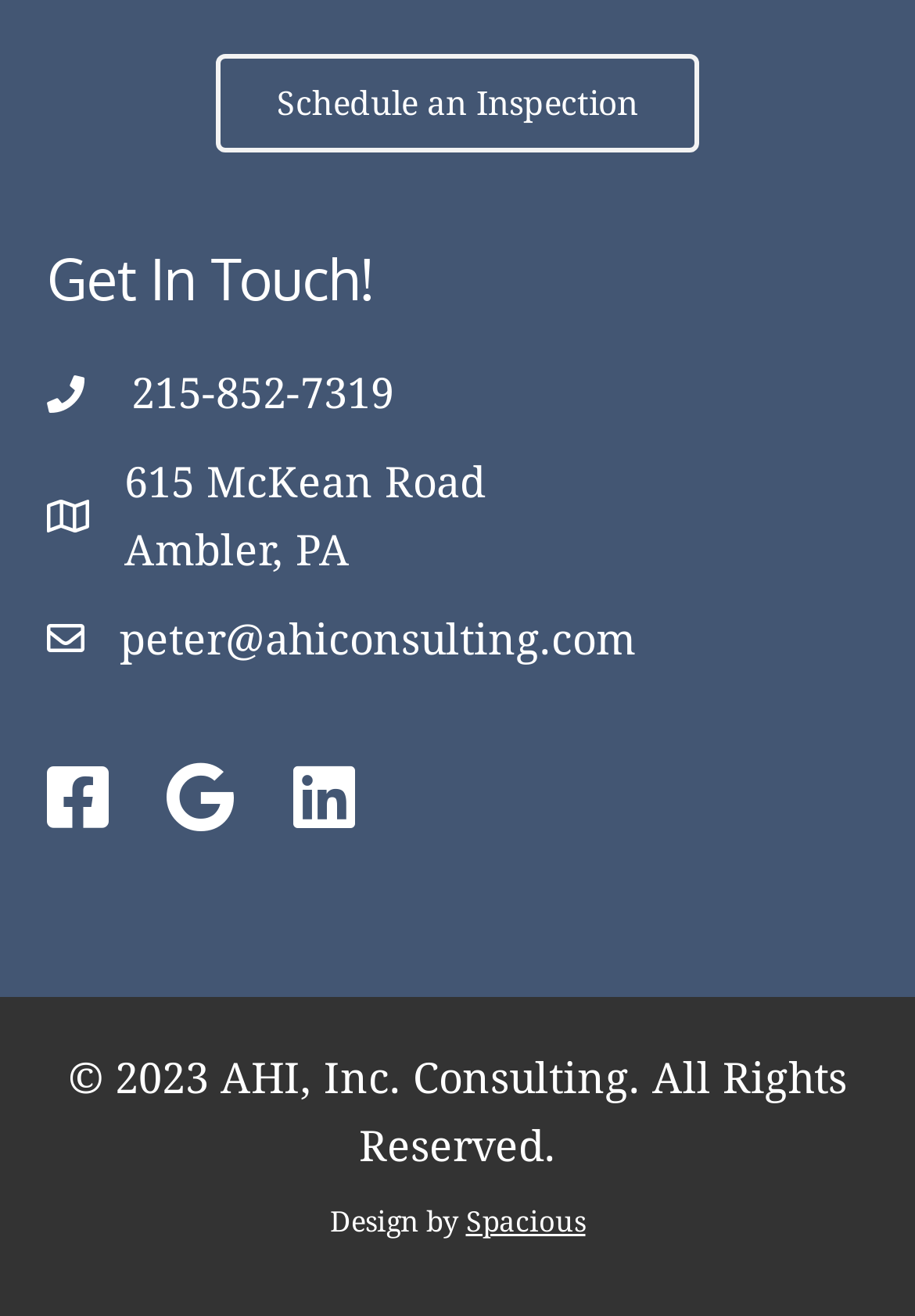Identify the bounding box of the UI component described as: "peter@ahiconsulting.com".

[0.131, 0.459, 0.695, 0.511]